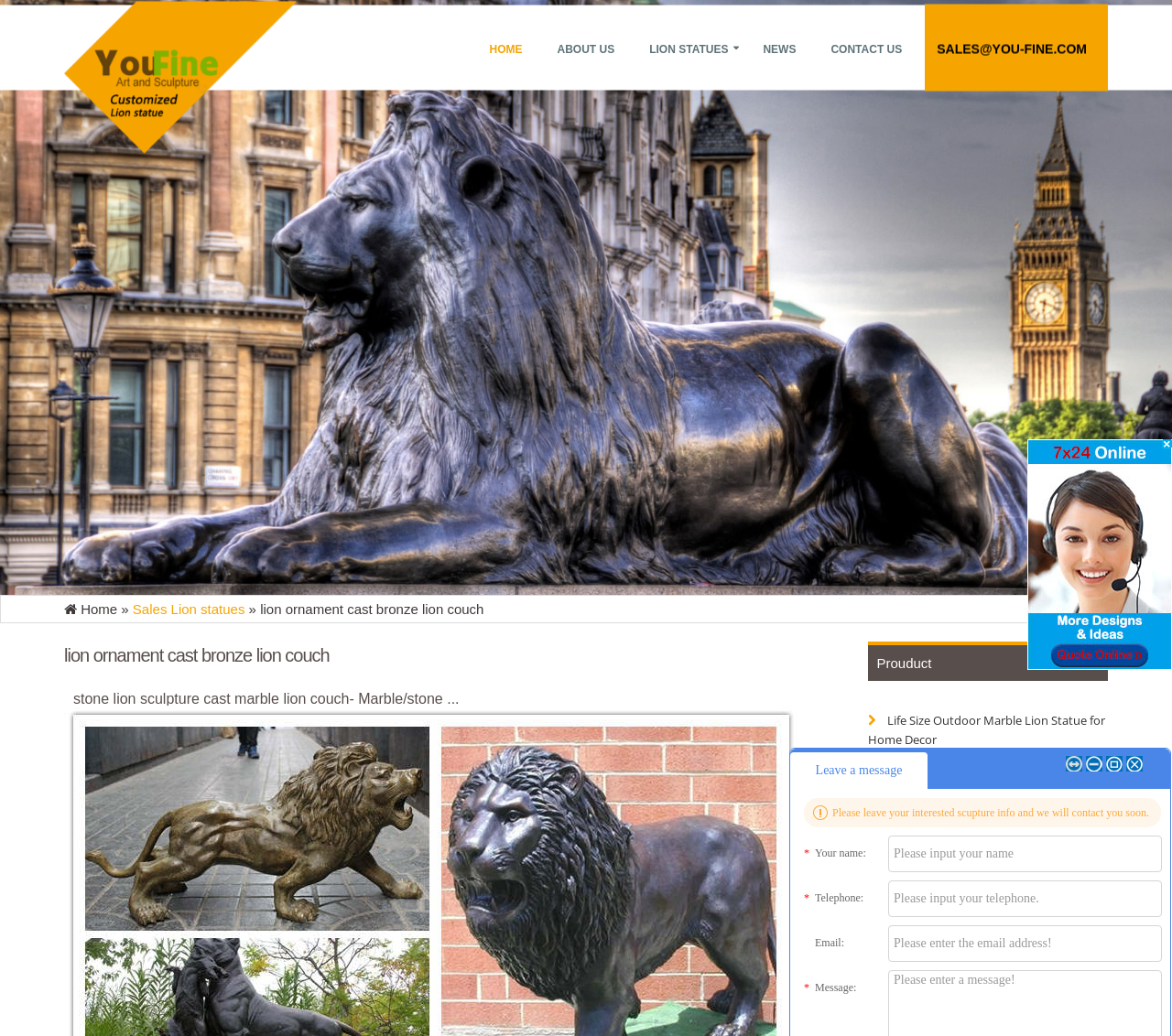Please identify the bounding box coordinates of the element on the webpage that should be clicked to follow this instruction: "Click on the link to send an email to aliakc at web.de". The bounding box coordinates should be given as four float numbers between 0 and 1, formatted as [left, top, right, bottom].

None